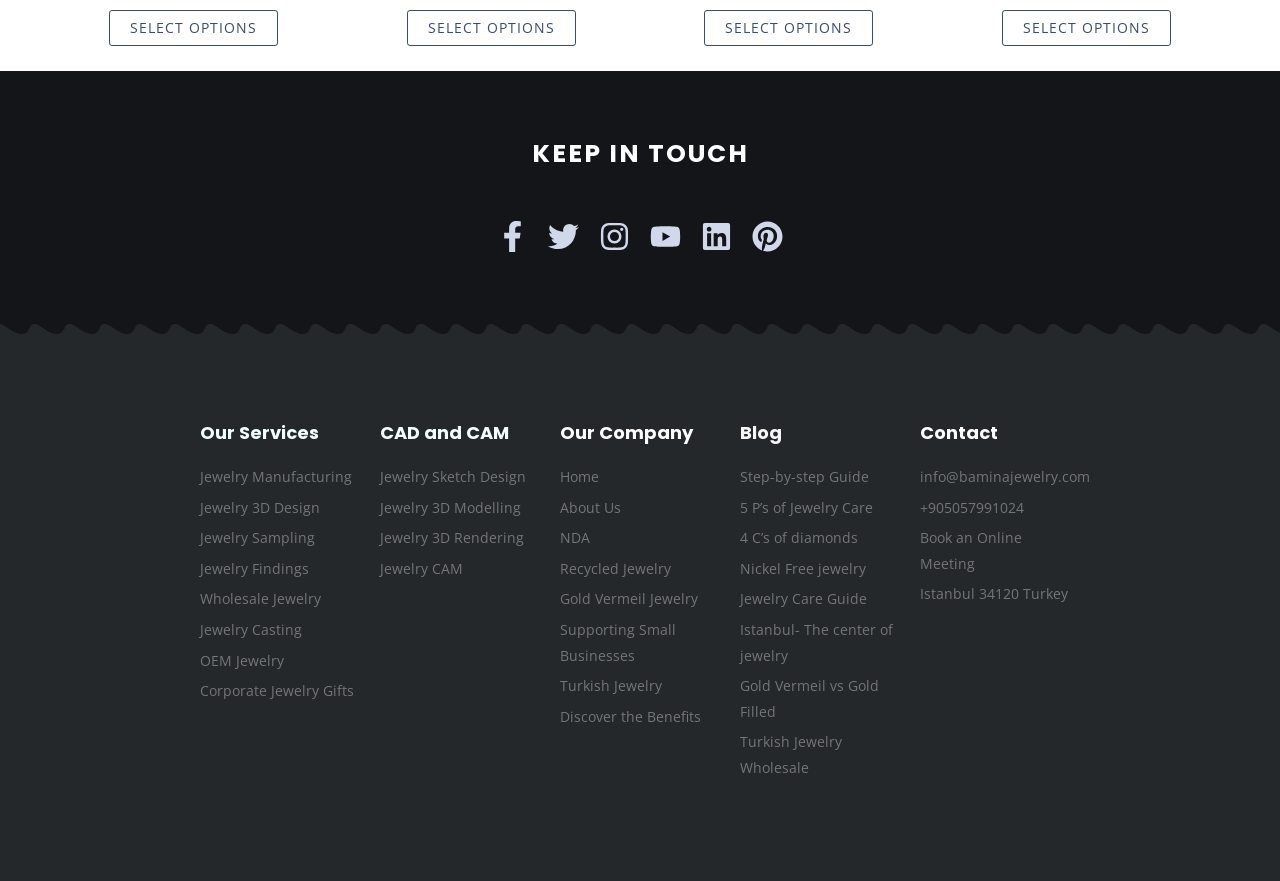Answer the question with a single word or phrase: 
How many social media links are available?

6